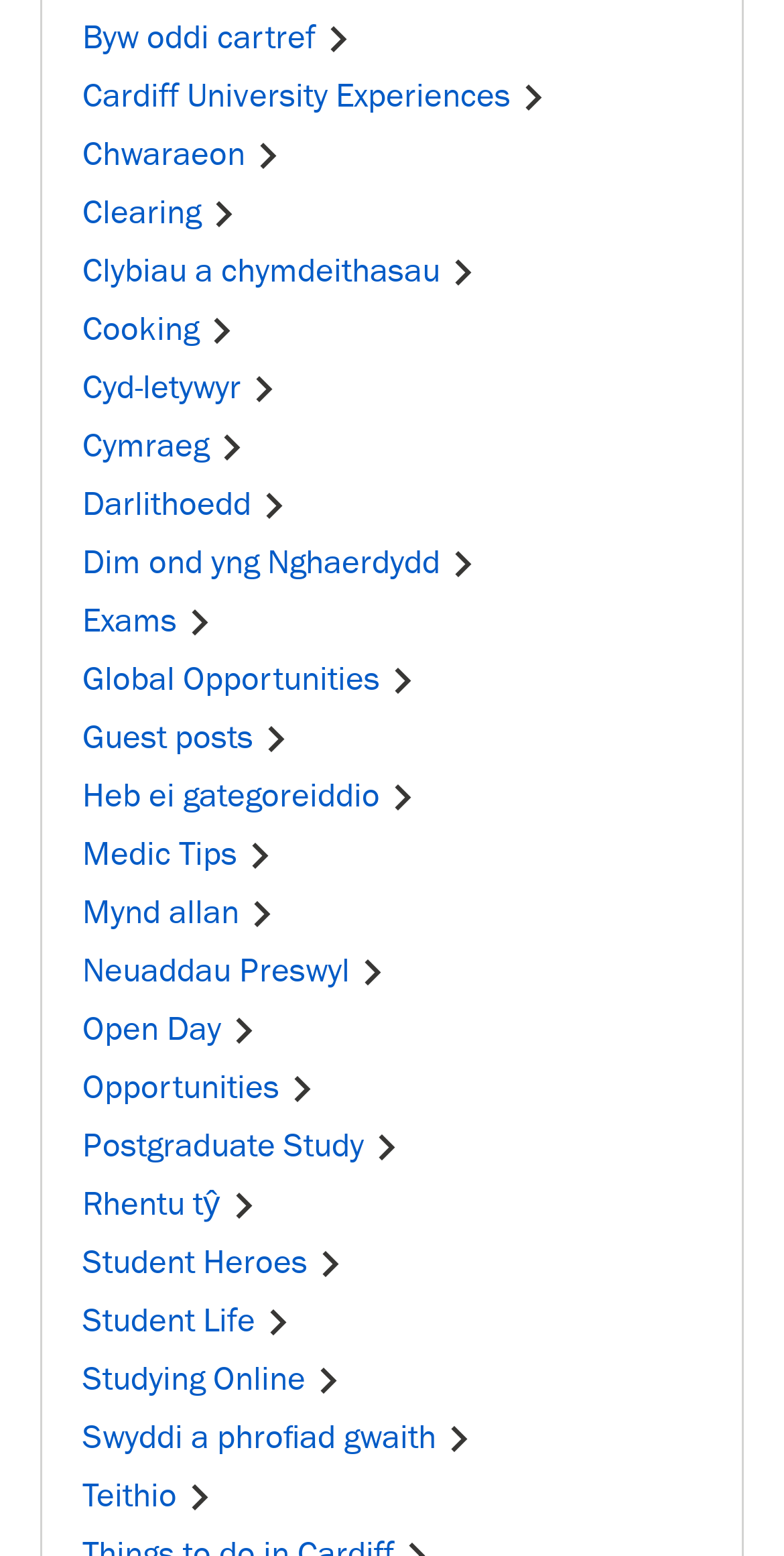Please find the bounding box coordinates of the element that needs to be clicked to perform the following instruction: "View Chwaraeon". The bounding box coordinates should be four float numbers between 0 and 1, represented as [left, top, right, bottom].

[0.105, 0.086, 0.372, 0.112]